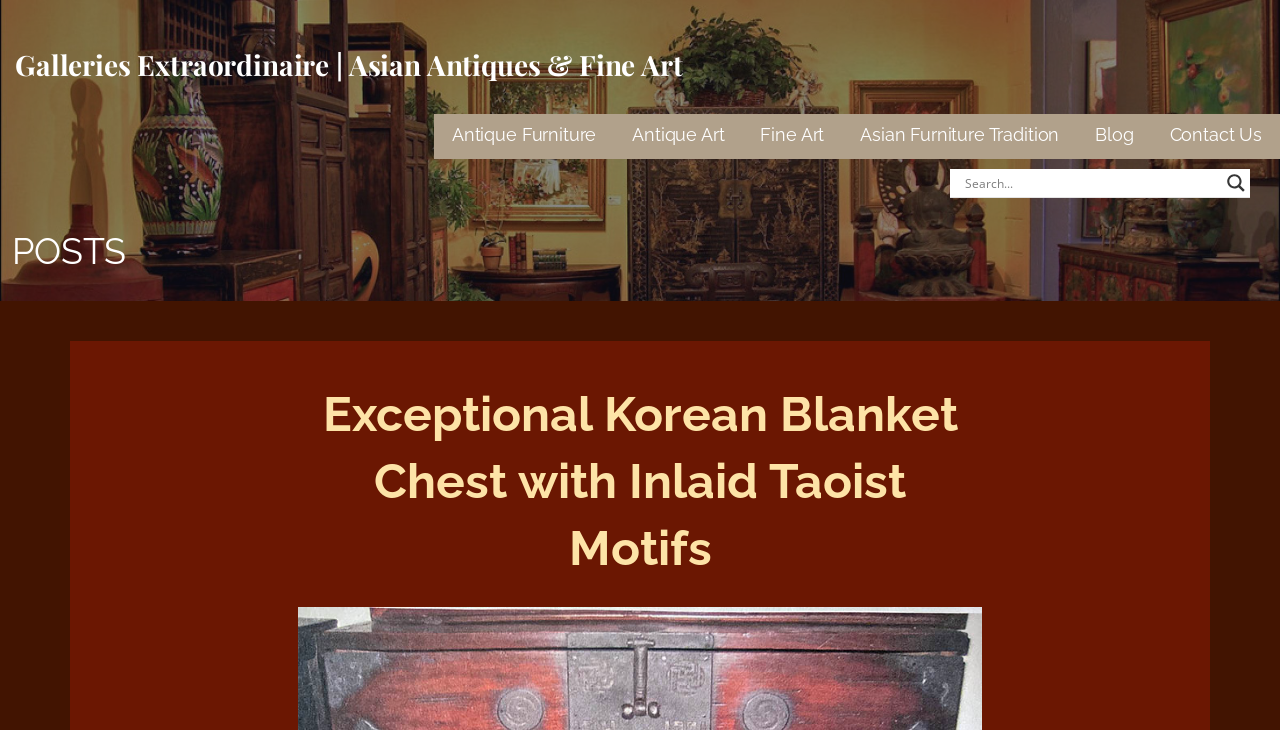What type of content is featured on this webpage?
Based on the image, give a one-word or short phrase answer.

Asian Antiques & Fine Art